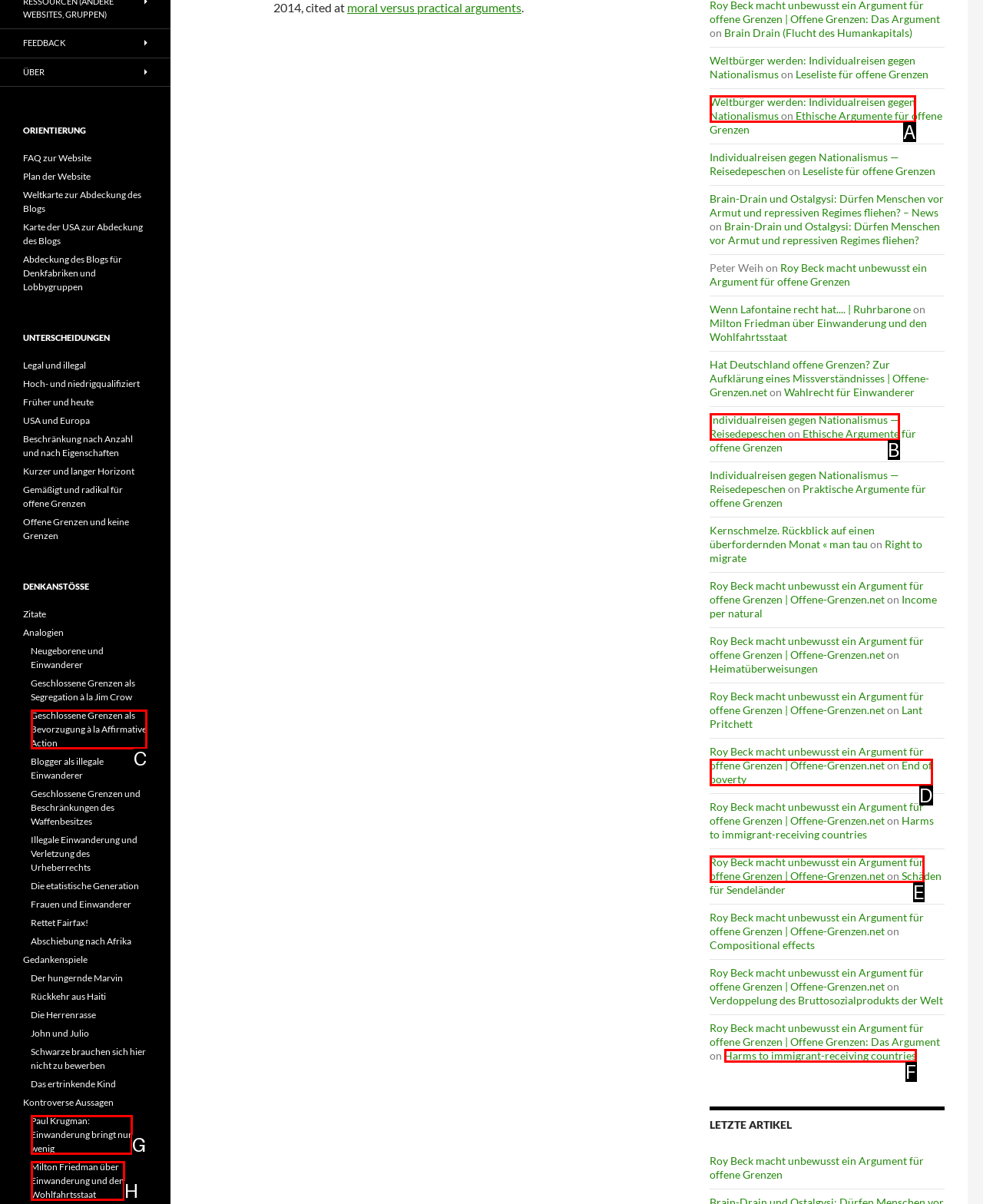Select the HTML element that corresponds to the description: Weltbürger werden: Individualreisen gegen Nationalismus. Answer with the letter of the matching option directly from the choices given.

A